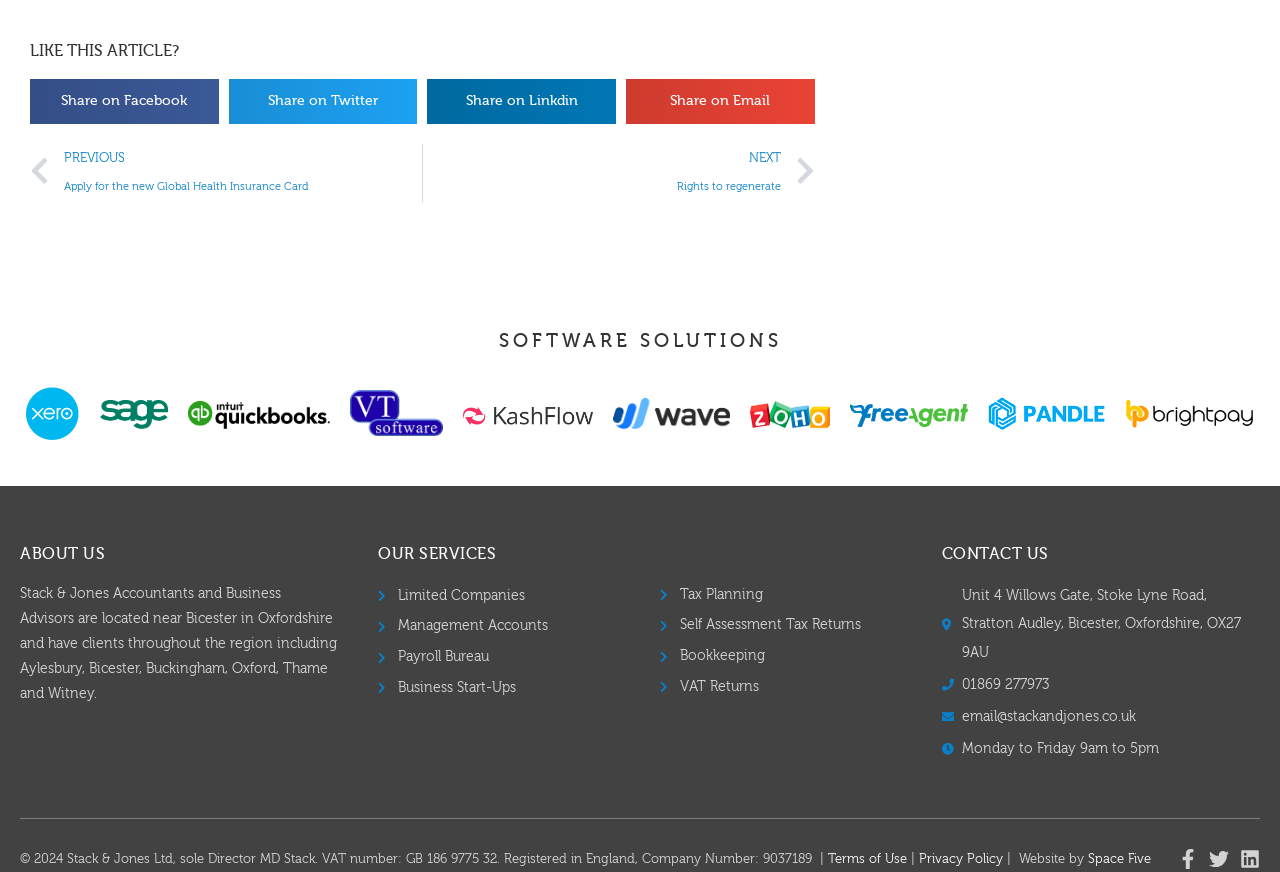Please identify the bounding box coordinates of the region to click in order to complete the given instruction: "View Terms of Use". The coordinates should be four float numbers between 0 and 1, i.e., [left, top, right, bottom].

[0.647, 0.977, 0.709, 0.993]